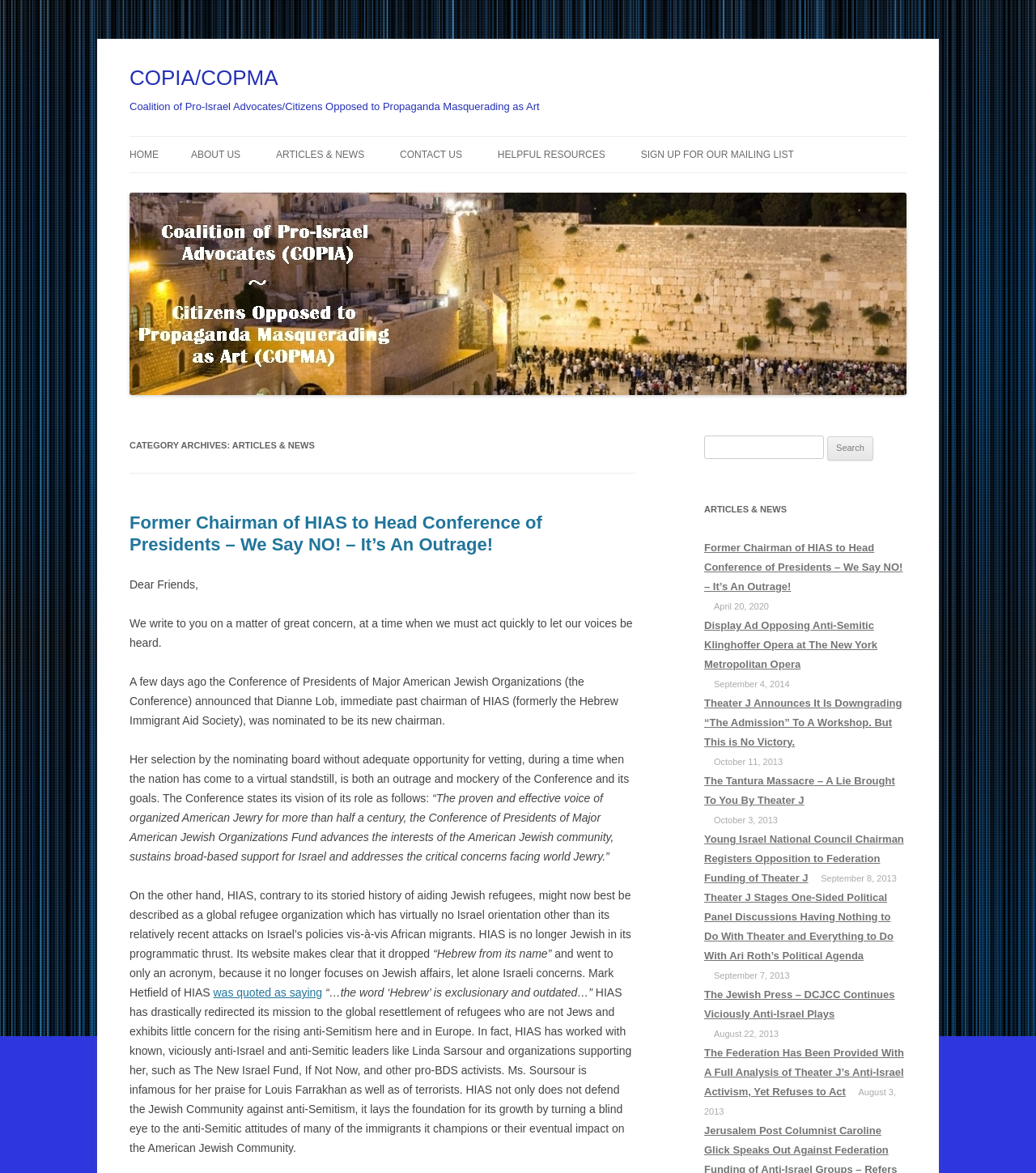Find and indicate the bounding box coordinates of the region you should select to follow the given instruction: "Search for articles".

[0.68, 0.371, 0.795, 0.392]